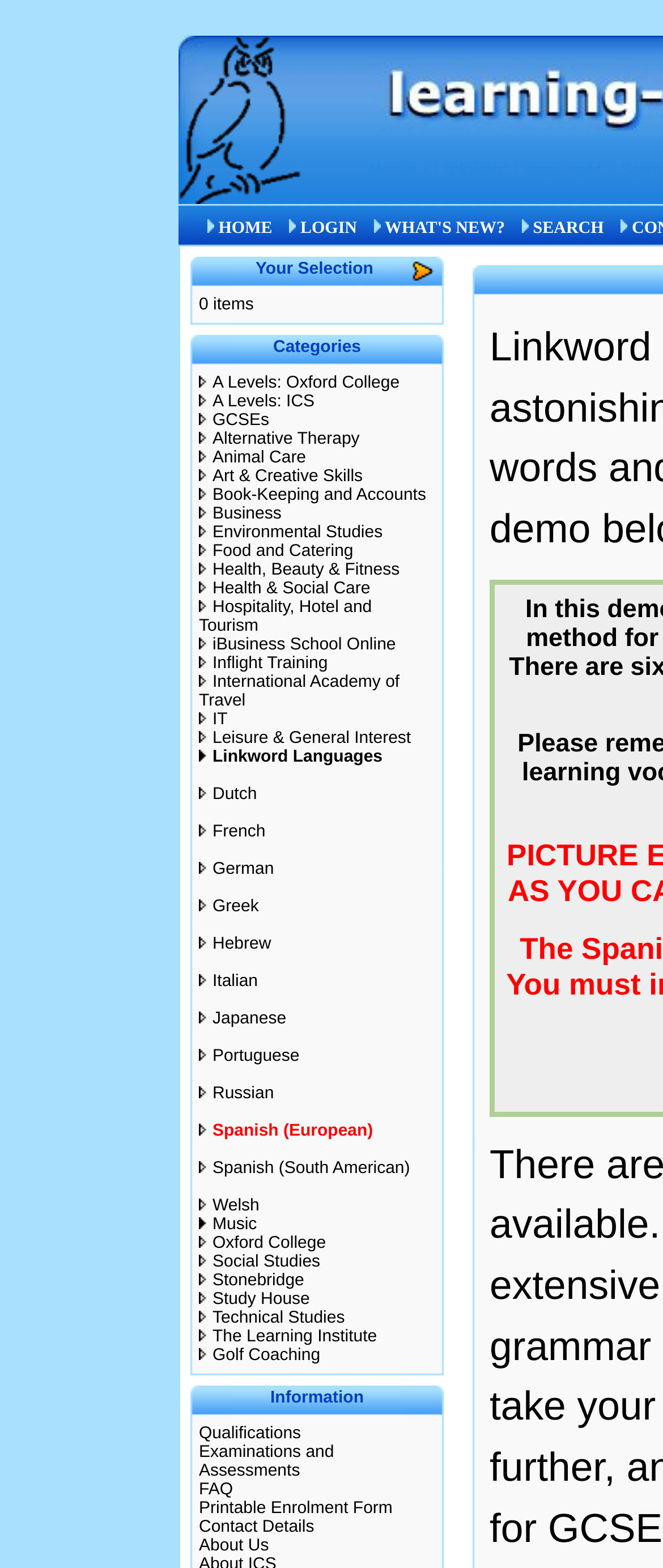For the element described, predict the bounding box coordinates as (top-left x, top-left y, bottom-right x, bottom-right y). All values should be between 0 and 1. Element description: French

[0.3, 0.525, 0.4, 0.537]